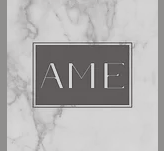Please use the details from the image to answer the following question comprehensively:
What style is the logo's design?

The caption states that the logo displays the letters 'AME' in a 'minimalist and elegant style', indicating that the design of the logo is characterized by simplicity and refinement.